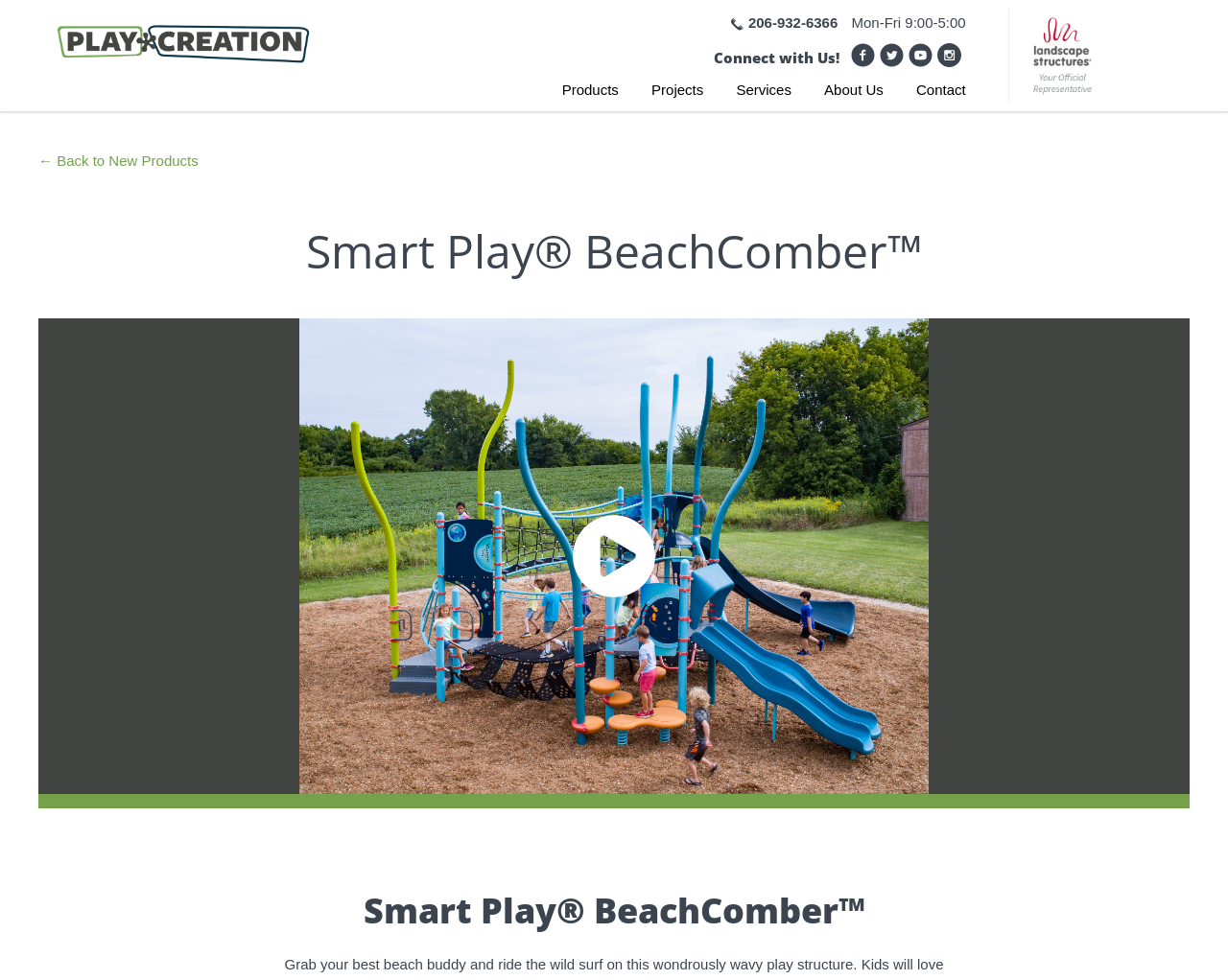Extract the primary heading text from the webpage.

Smart Play® BeachComber™